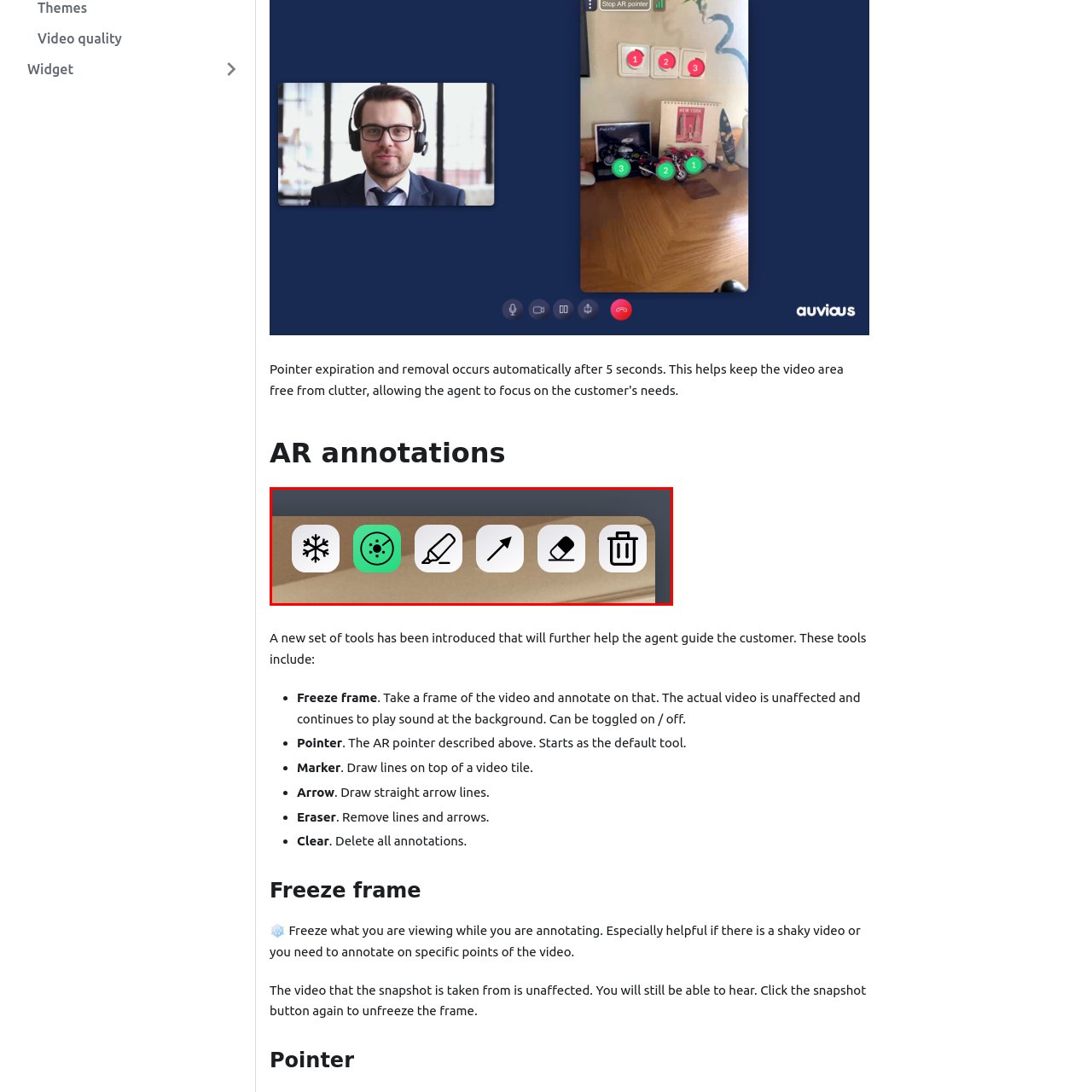Focus on the image outlined in red and offer a detailed answer to the question below, relying on the visual elements in the image:
How many annotation tools are available?

The image features a set of six annotation tool icons, displayed in a horizontal row, designed for enhancing video interactions.